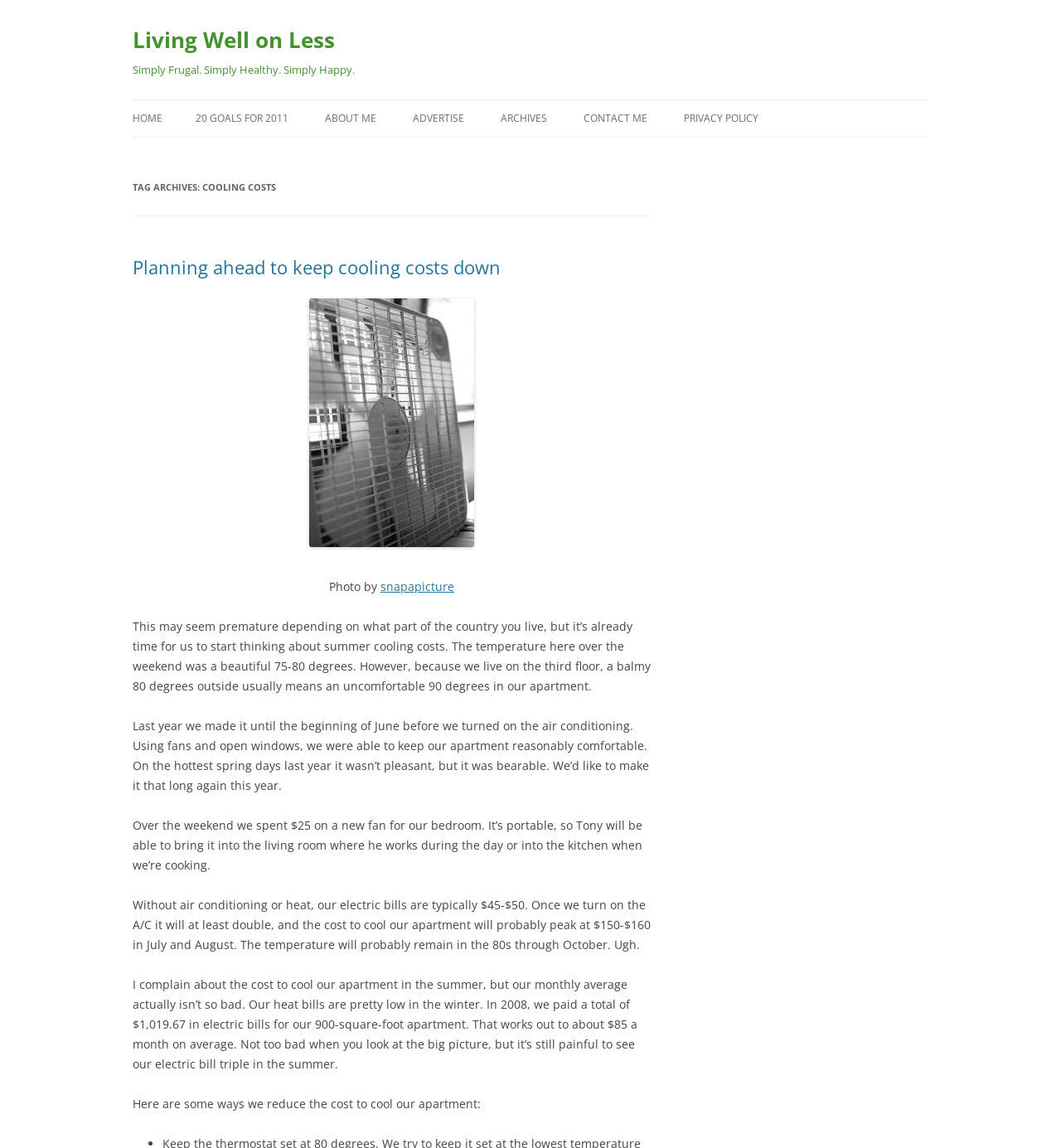Please find the top heading of the webpage and generate its text.

Living Well on Less